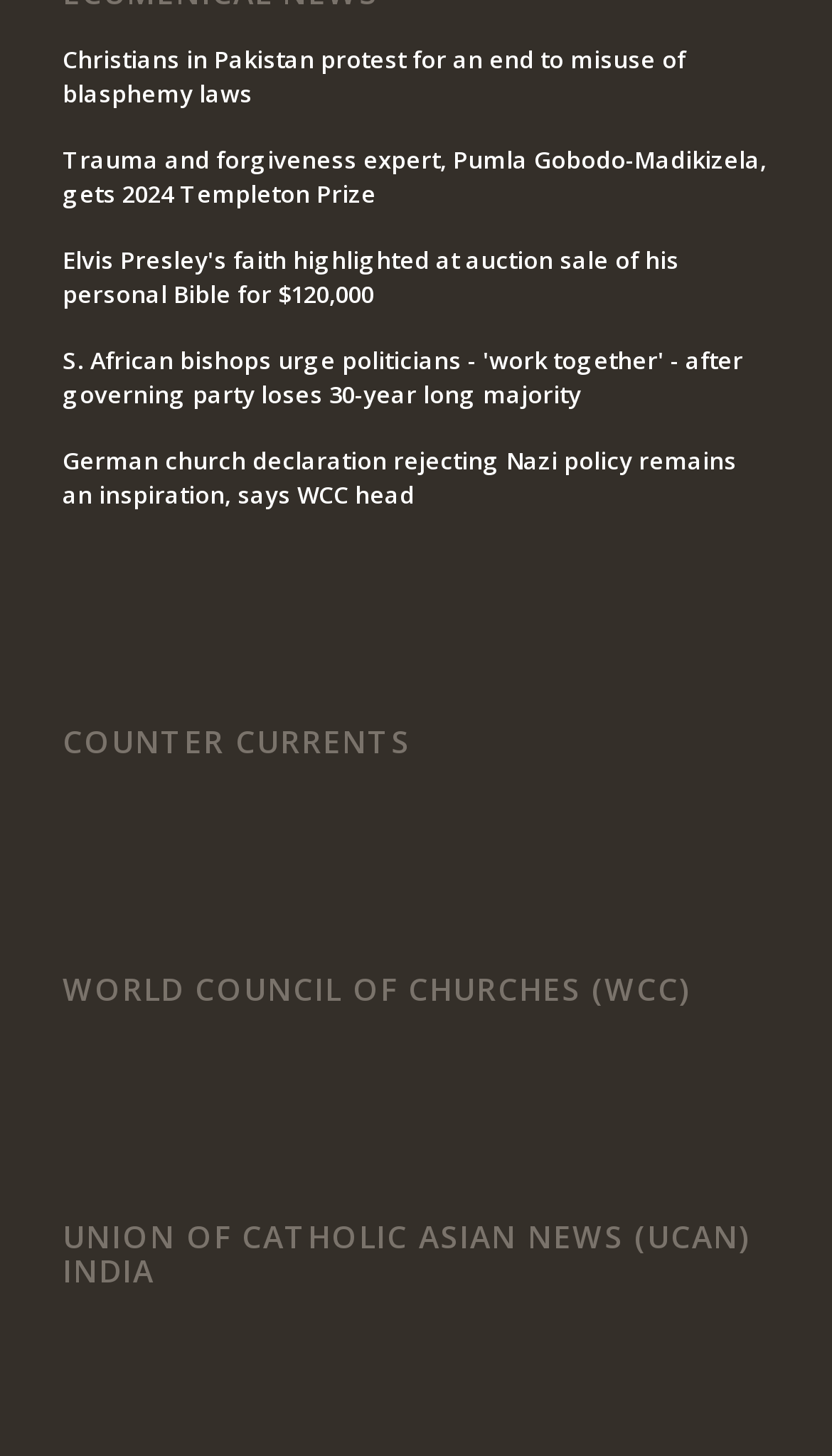Please find the bounding box coordinates for the clickable element needed to perform this instruction: "Learn more about the World Council of Churches (WCC)".

[0.075, 0.668, 0.925, 0.691]